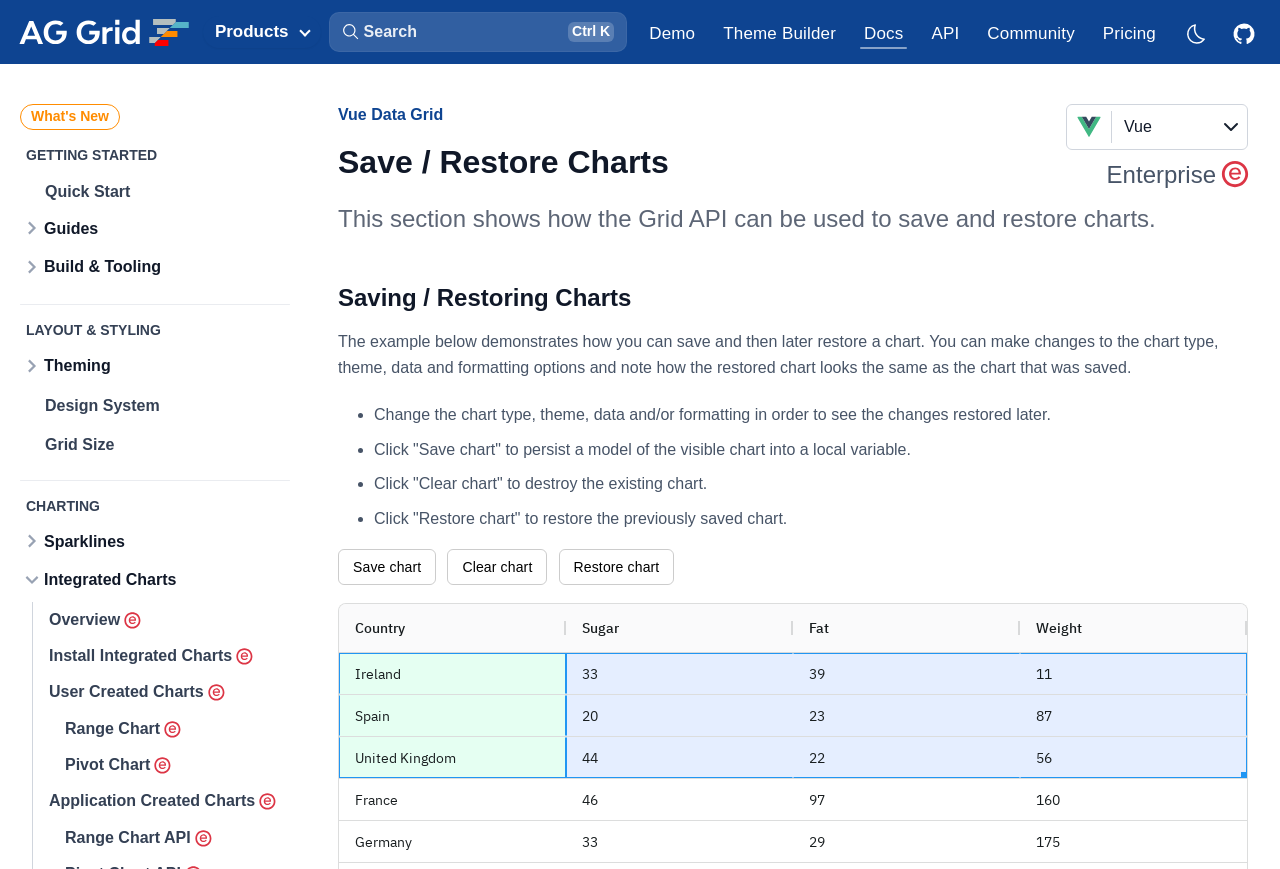Specify the bounding box coordinates of the area that needs to be clicked to achieve the following instruction: "Select a framework from the combobox".

[0.869, 0.126, 0.974, 0.166]